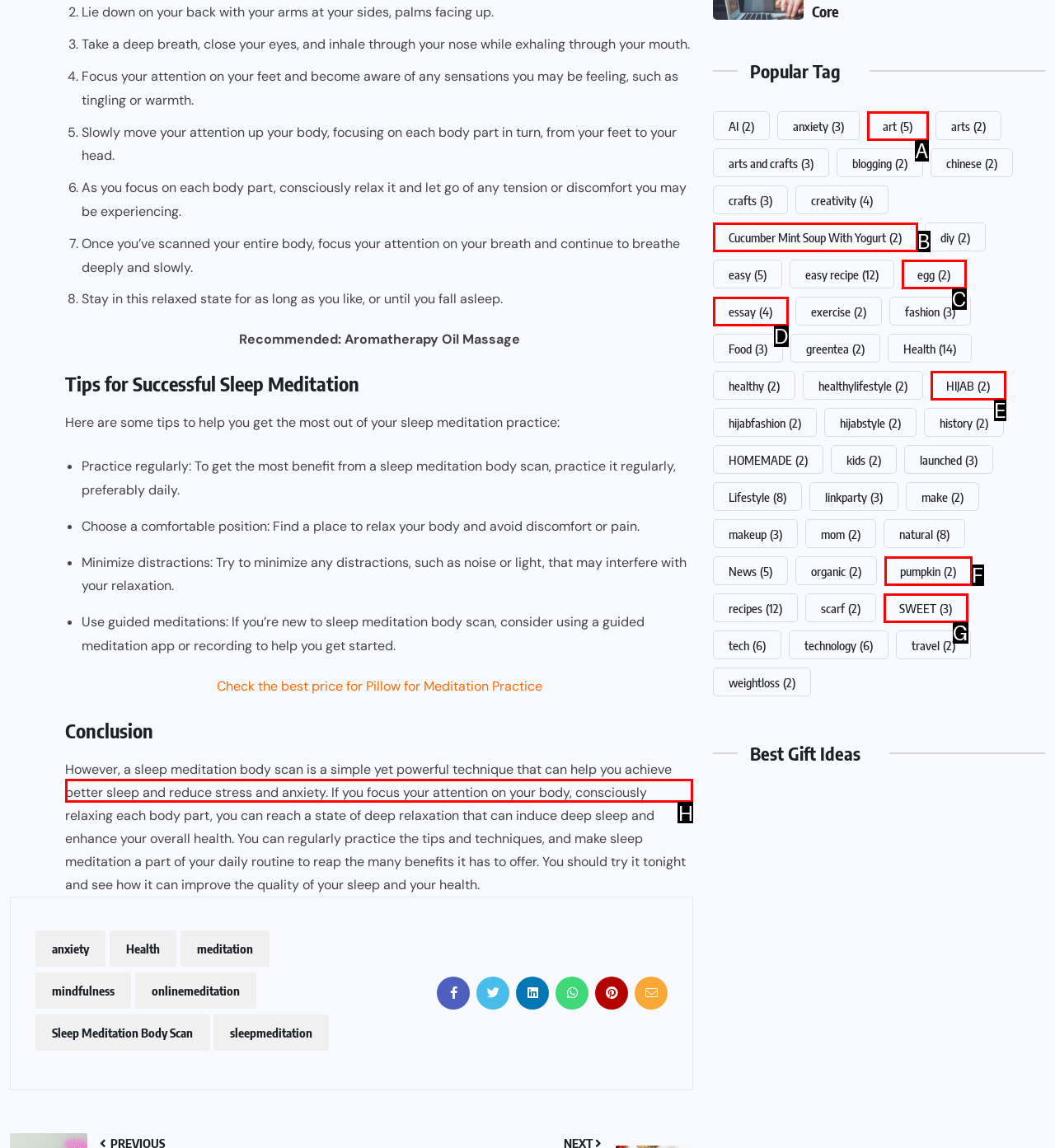Please indicate which option's letter corresponds to the task: Read the 'Conclusion' section by examining the highlighted elements in the screenshot.

H